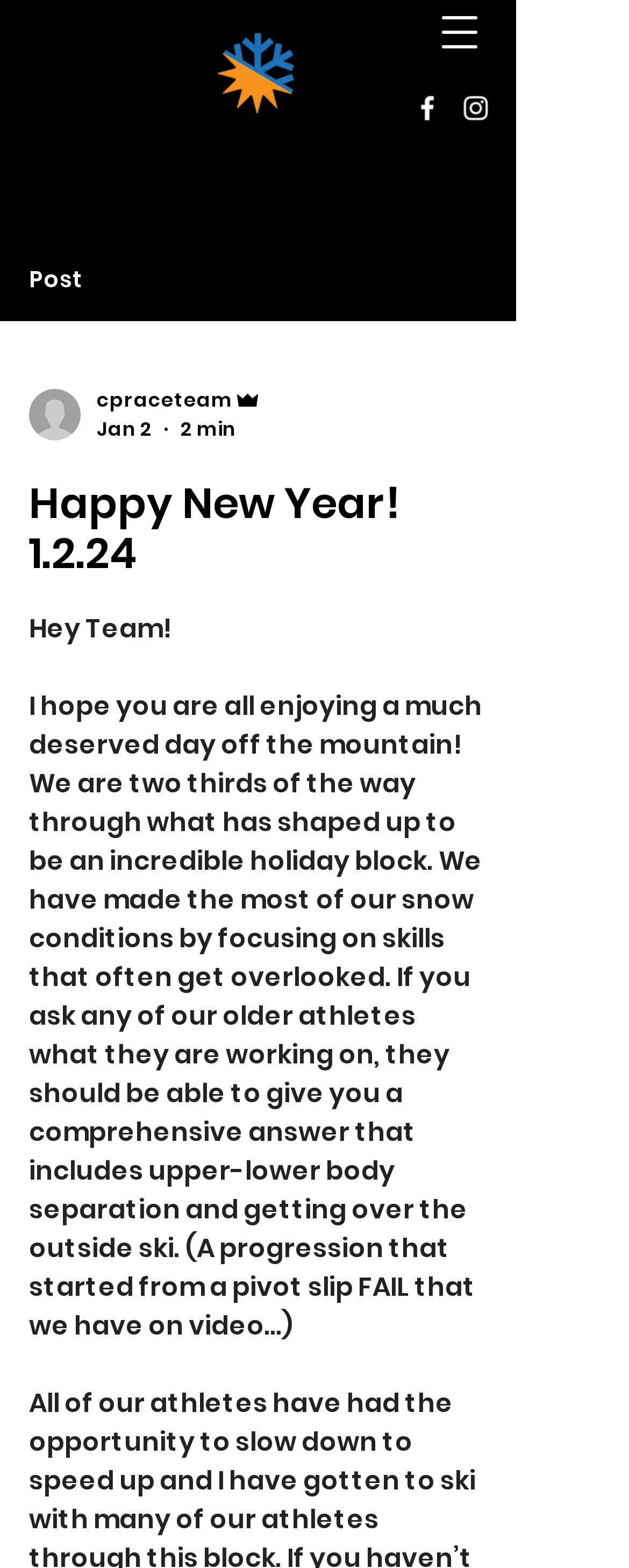Determine the bounding box for the HTML element described here: "aria-label="Open navigation menu"". The coordinates should be given as [left, top, right, bottom] with each number being a float between 0 and 1.

[0.679, 0.0, 0.782, 0.041]